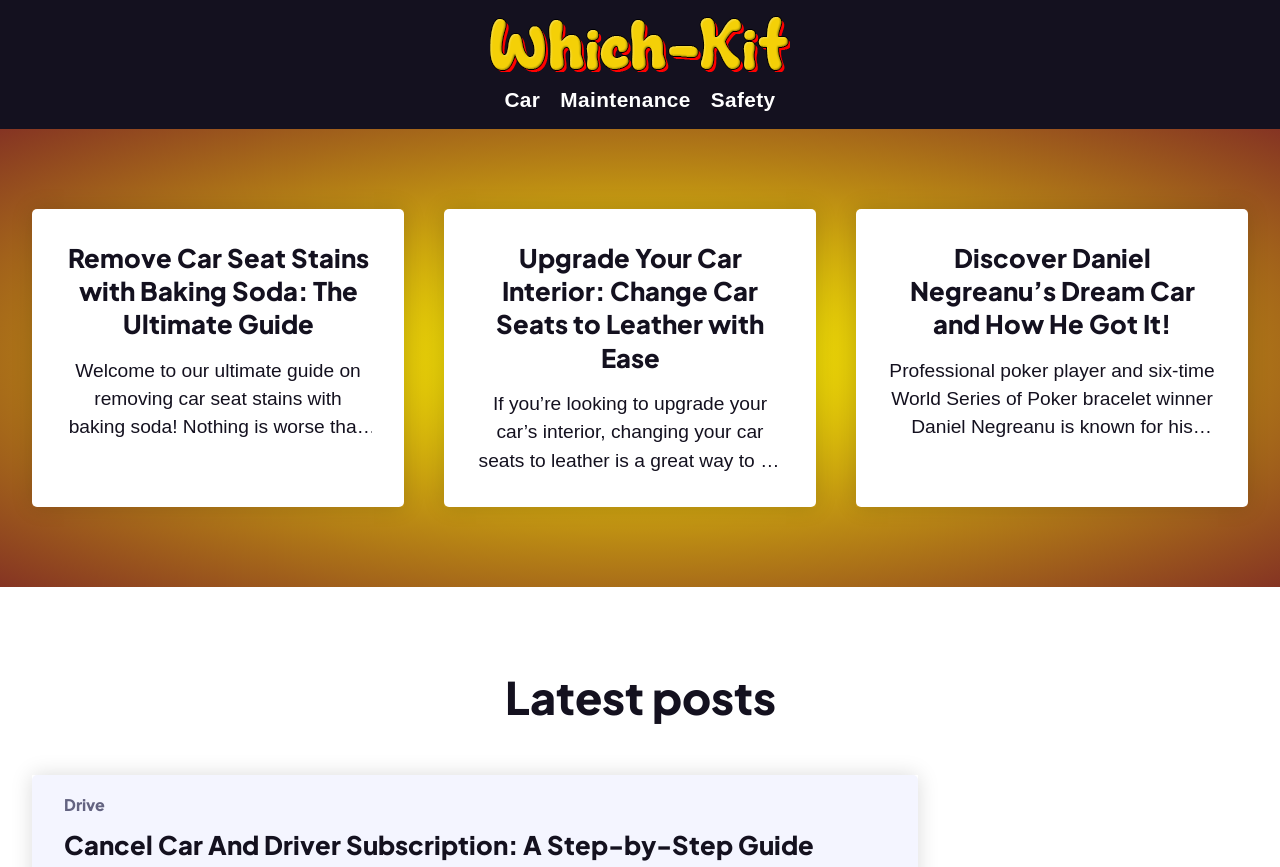Create an in-depth description of the webpage, covering main sections.

The webpage is about cars, with a prominent logo "Which-Kit" at the top left corner, accompanied by a navigation menu with links to "Car", "Maintenance", and "Safety" categories. 

Below the navigation menu, there are three main sections, each with a heading and a brief description. The first section is about removing car seat stains with baking soda, with a link to a guide. The second section is about upgrading car interior by changing car seats to leather, also with a link to a guide. The third section is about professional poker player Daniel Negreanu's dream car and how he got it, with a link to the story.

At the bottom of the page, there is a section titled "Latest posts" with a link to an article about "Drive". Below that, there is another article about canceling a Car and Driver subscription, with a step-by-step guide.